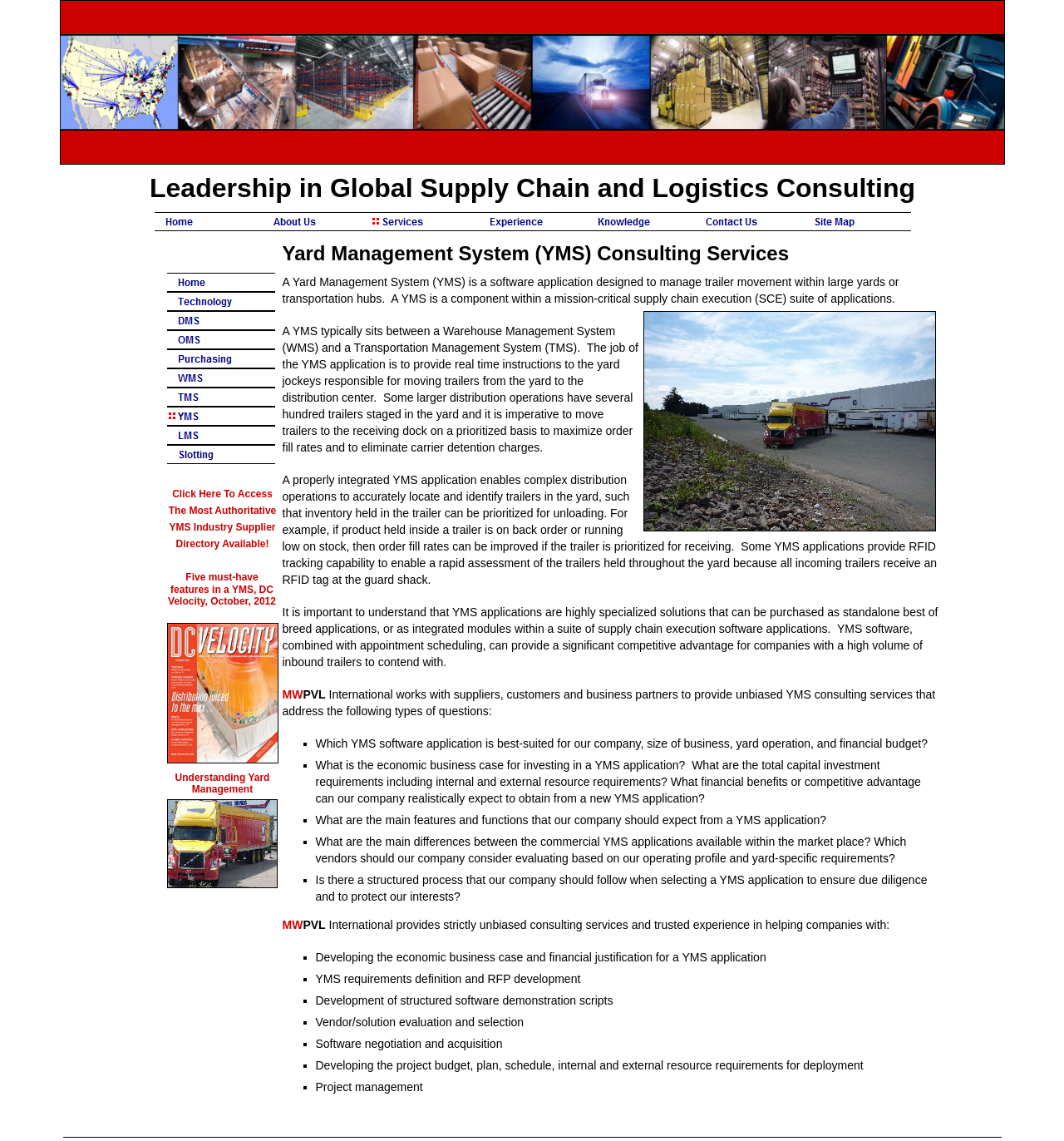How many years of experience does the author have in teaching mathematics?
Give a thorough and detailed response to the question.

In the webpage's content, the author mentions that they have been giving mathematics lessons for 30 years, in addition to other activities and pursuits.